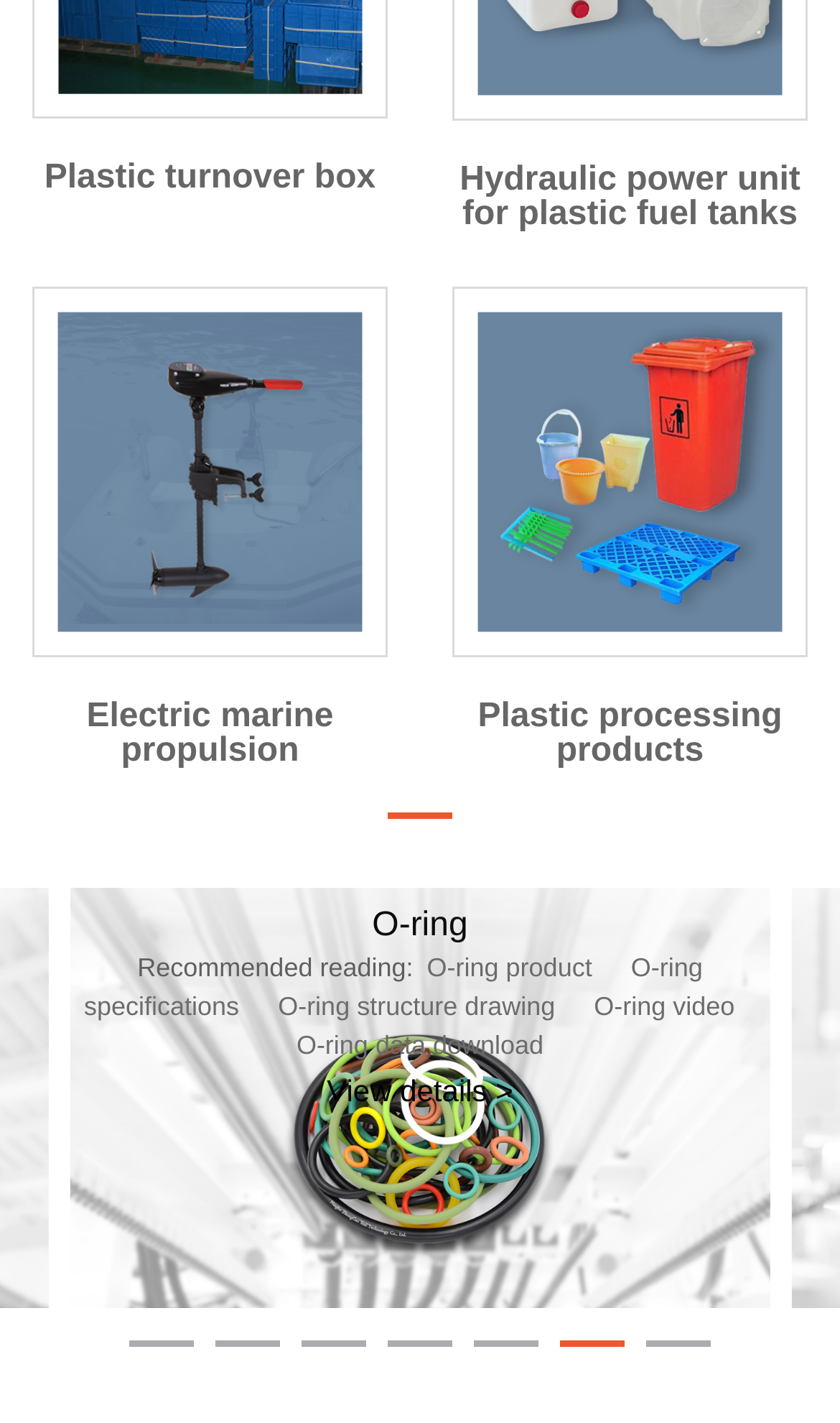Find the bounding box of the web element that fits this description: "aria-label="Go to slide 3"".

[0.359, 0.942, 0.436, 0.947]